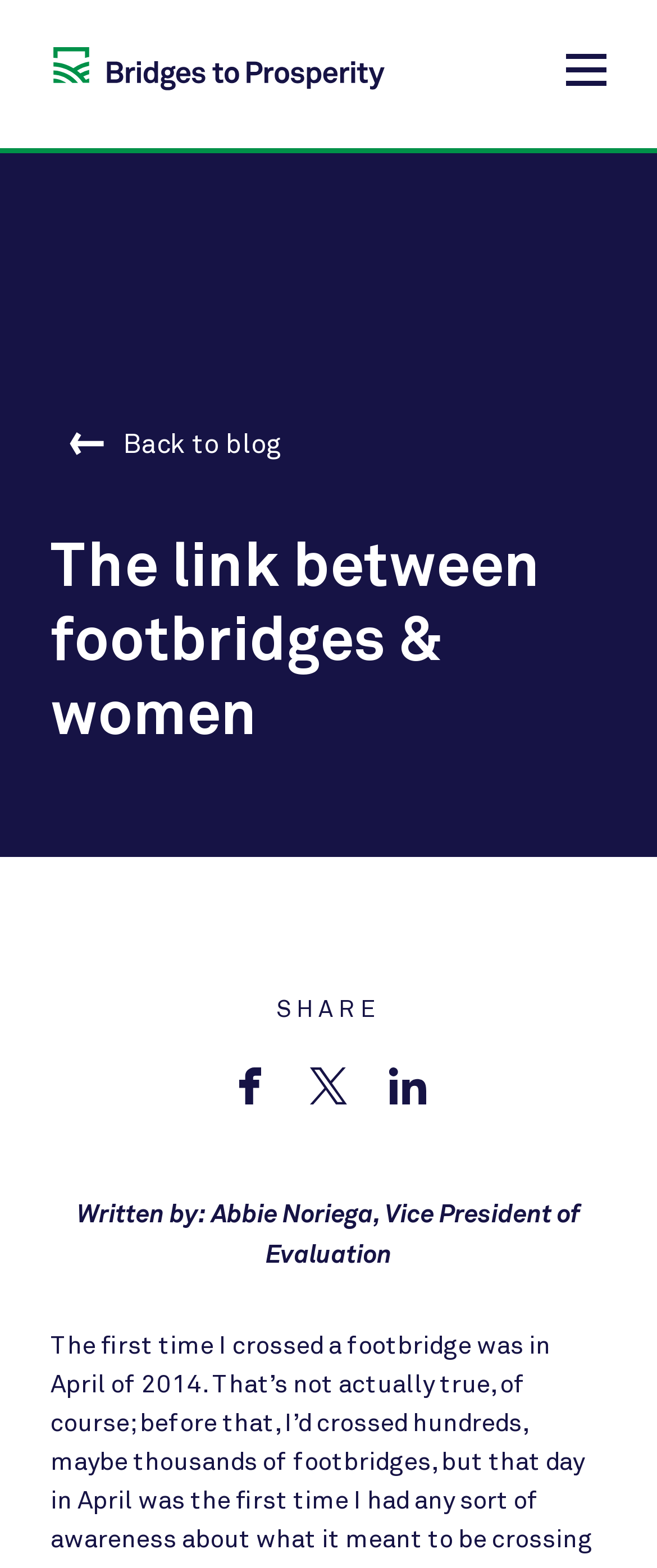Please determine the bounding box coordinates for the element with the description: "parent_node: phone e0cd name="field3[]" placeholder="Mobile"".

None